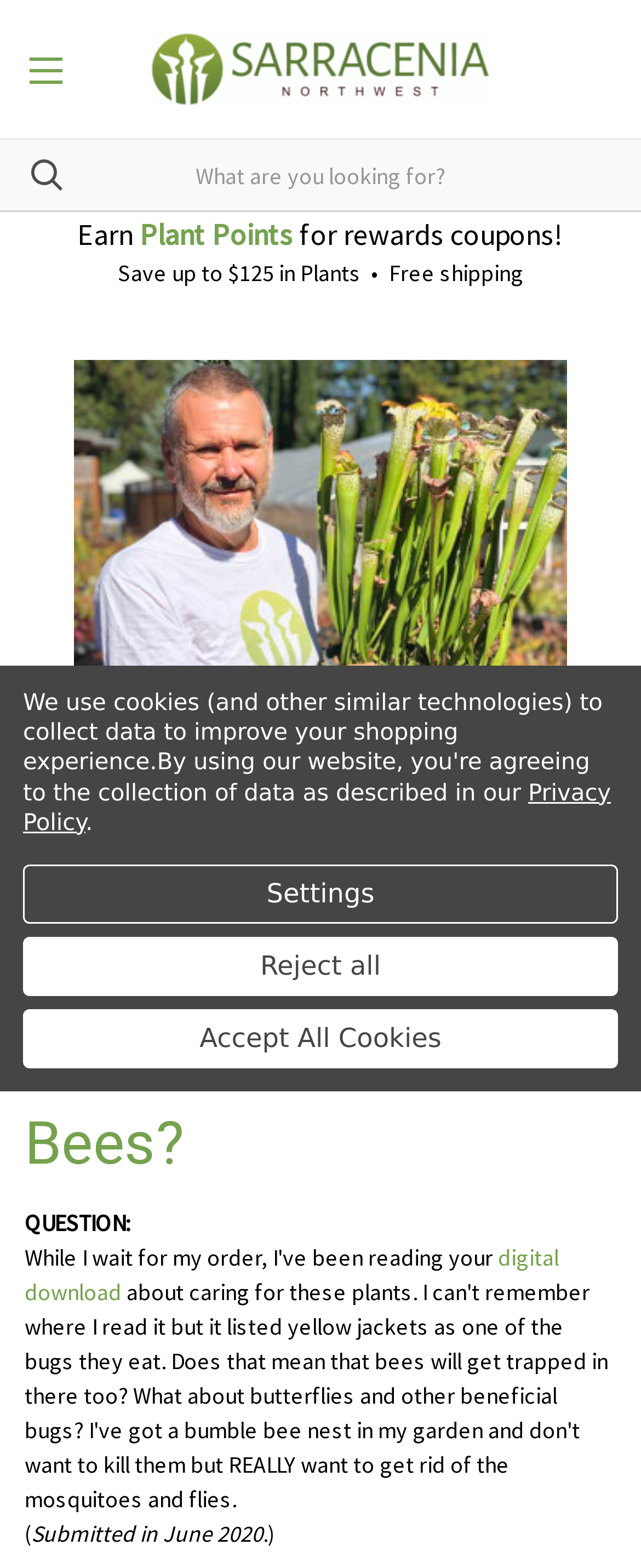Reply to the question with a single word or phrase:
What is the topic of the Q/A section?

Do Sarracenia Capture Bees?